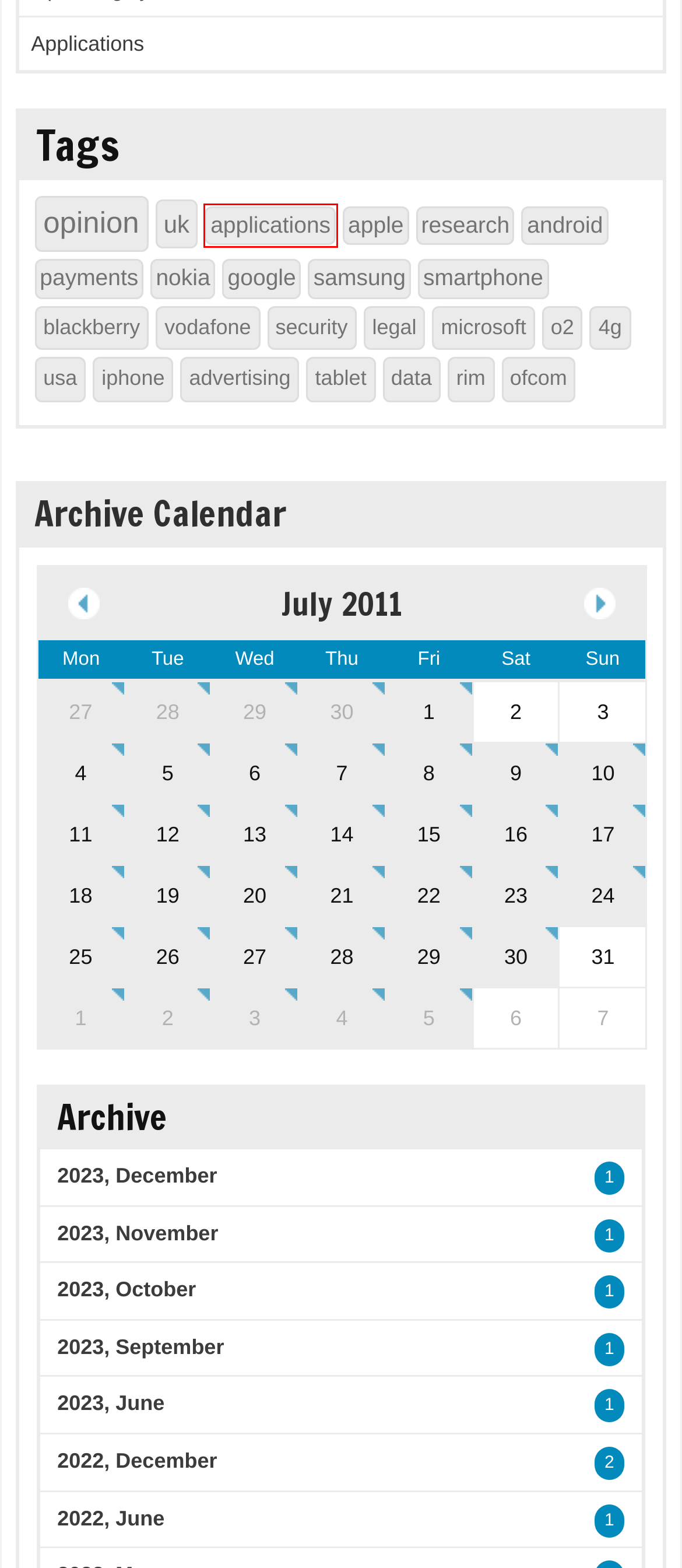You are provided with a screenshot of a webpage containing a red rectangle bounding box. Identify the webpage description that best matches the new webpage after the element in the bounding box is clicked. Here are the potential descriptions:
A. TheFonecast.com - smartphone
B. TheFonecast.com - apple
C. TheFonecast.com - iphone
D. TheFonecast.com - security
E. TheFonecast.com - samsung
F. TheFonecast.com - applications
G. TheFonecast.com - vodafone
H. TheFonecast.com - nokia

F